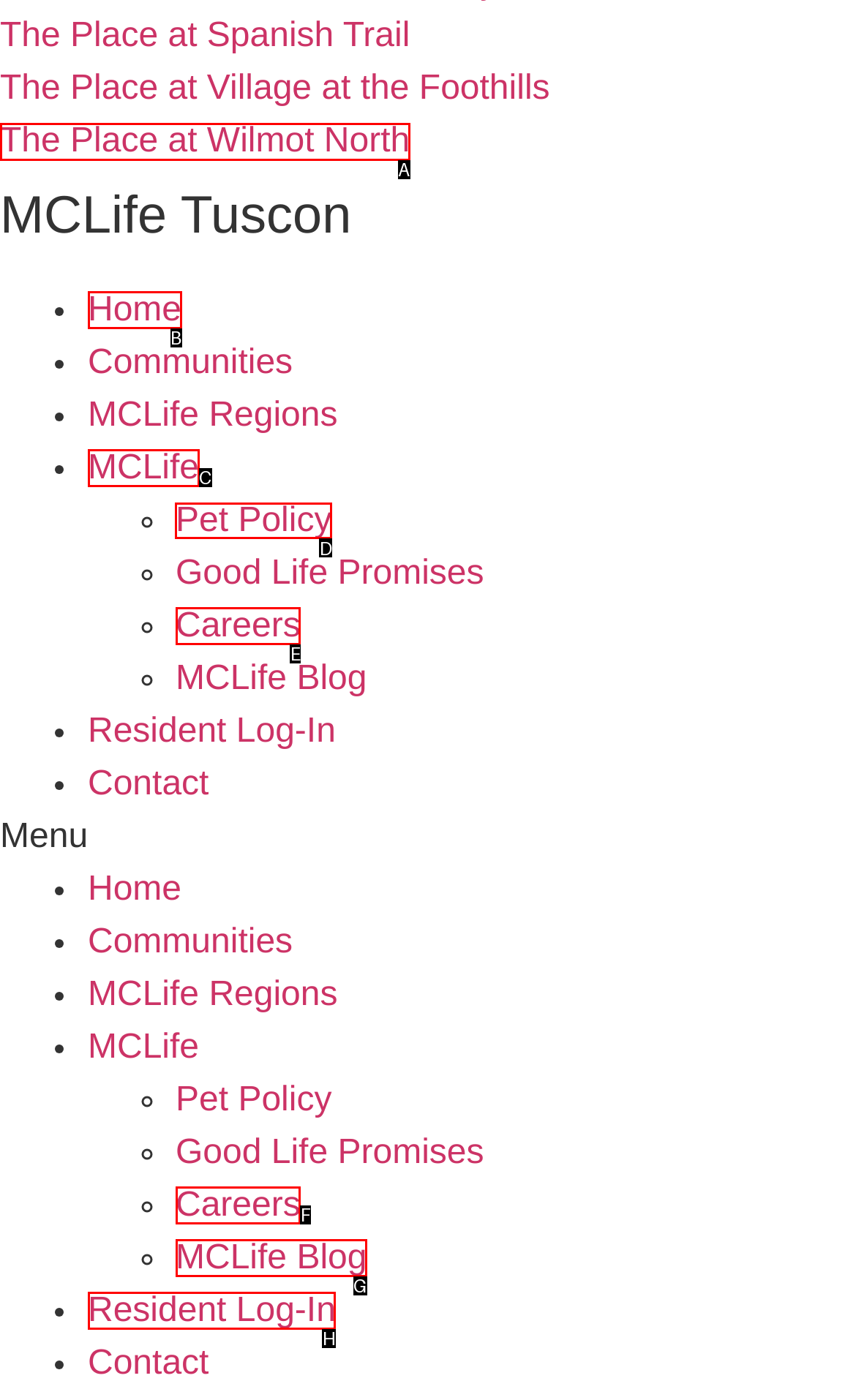Select the letter of the UI element that matches this task: View Pet Policy
Provide the answer as the letter of the correct choice.

D